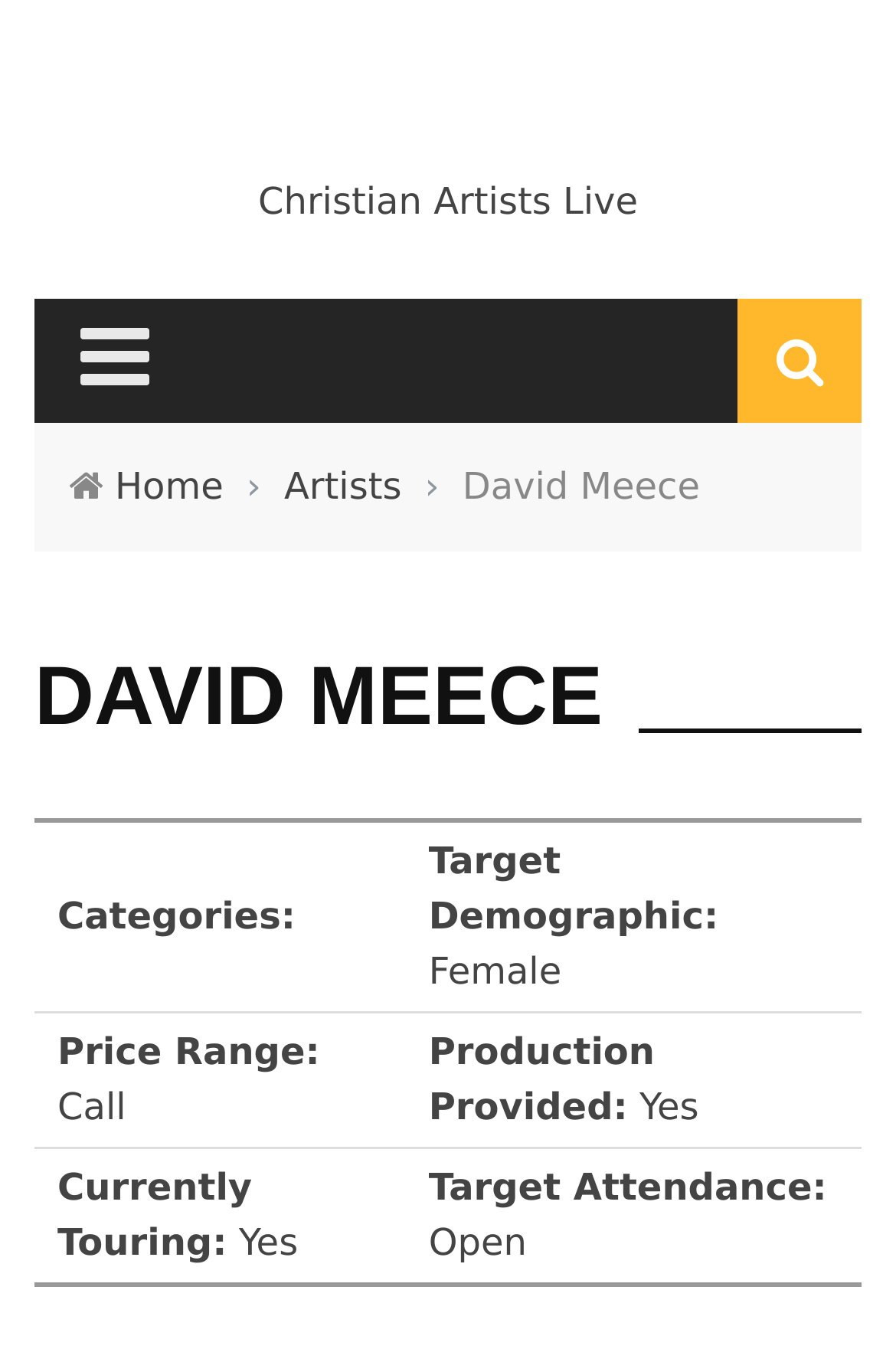What is the target demographic for David Meece's concerts?
Please answer the question as detailed as possible based on the image.

I found the answer by examining the table element on the page, which contains information about David Meece's concerts. In the first row of the table, I found a gridcell element with the text 'Target Demographic: Female', which provides the answer to the question.